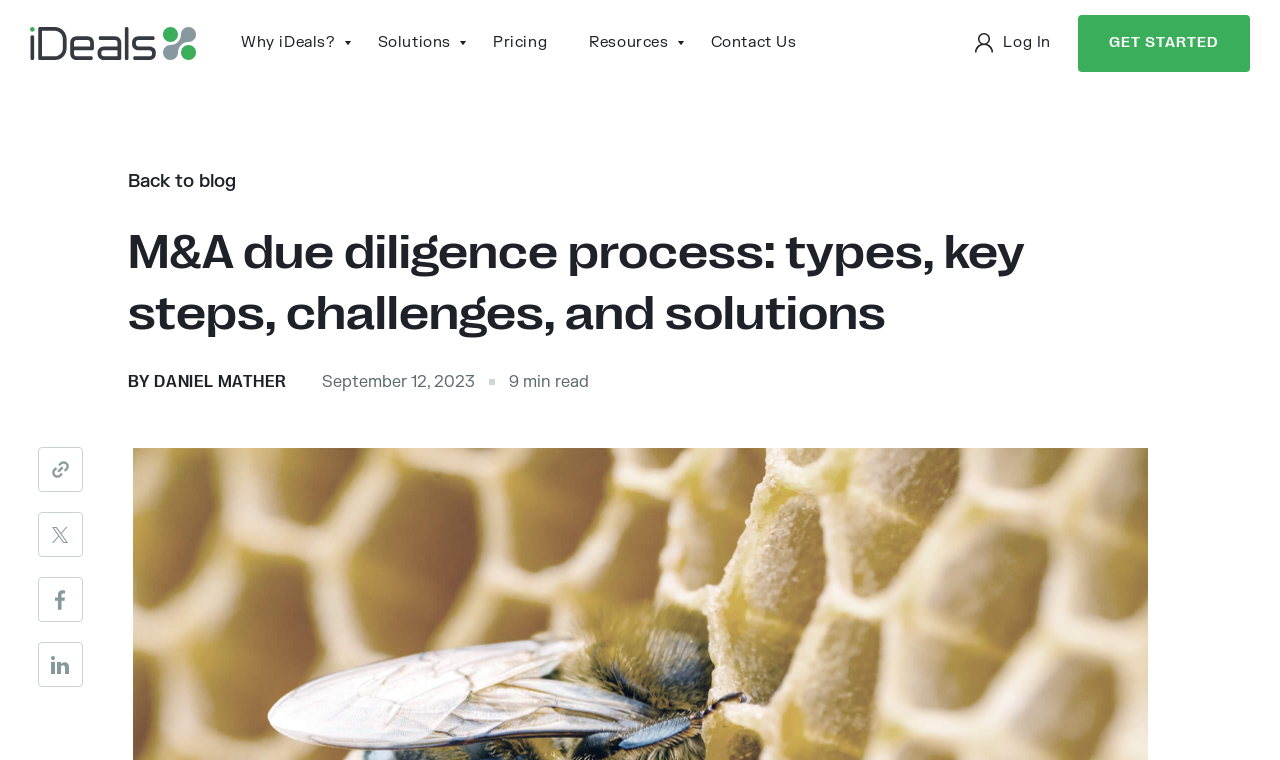Can you find the bounding box coordinates of the area I should click to execute the following instruction: "Click on the 'Why iDeals?' button"?

[0.177, 0.025, 0.274, 0.088]